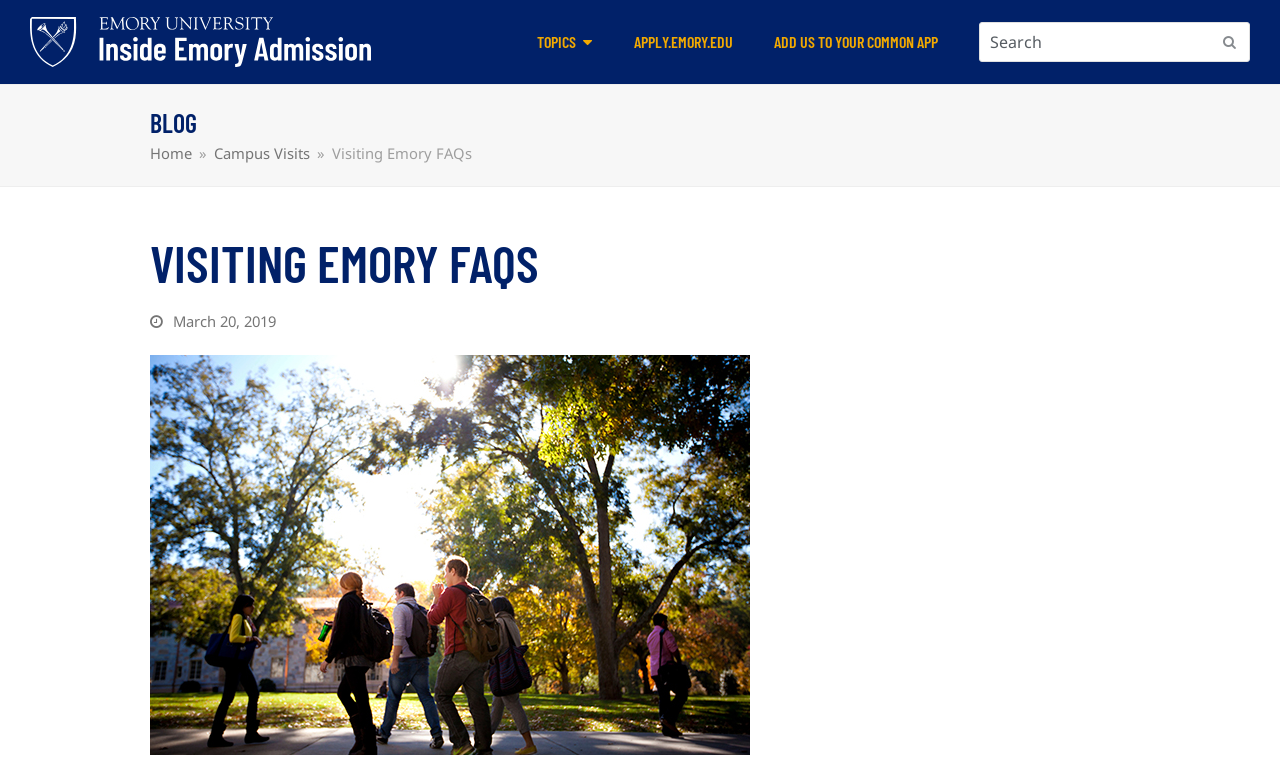Determine the bounding box coordinates of the region that needs to be clicked to achieve the task: "go to blog homepage".

[0.023, 0.038, 0.29, 0.067]